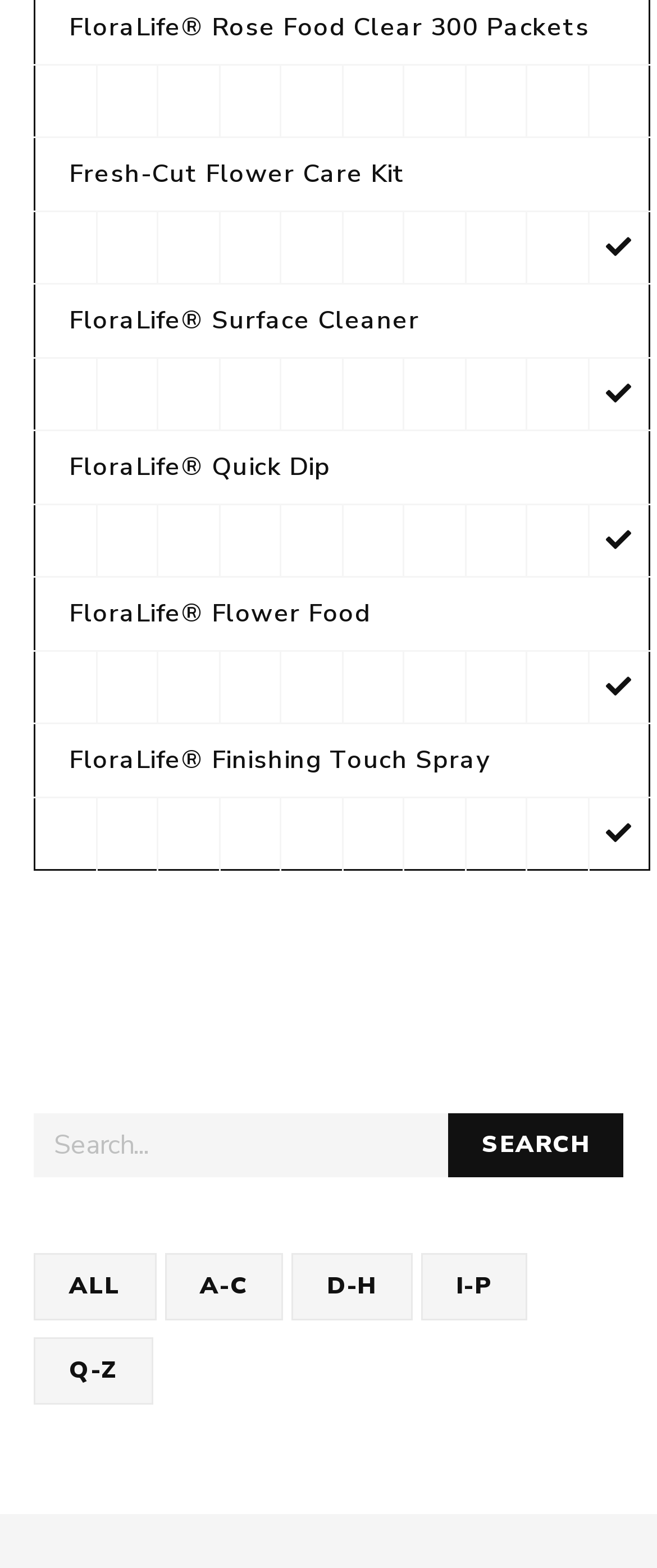How many grid cells are in the second row?
Provide a short answer using one word or a brief phrase based on the image.

9